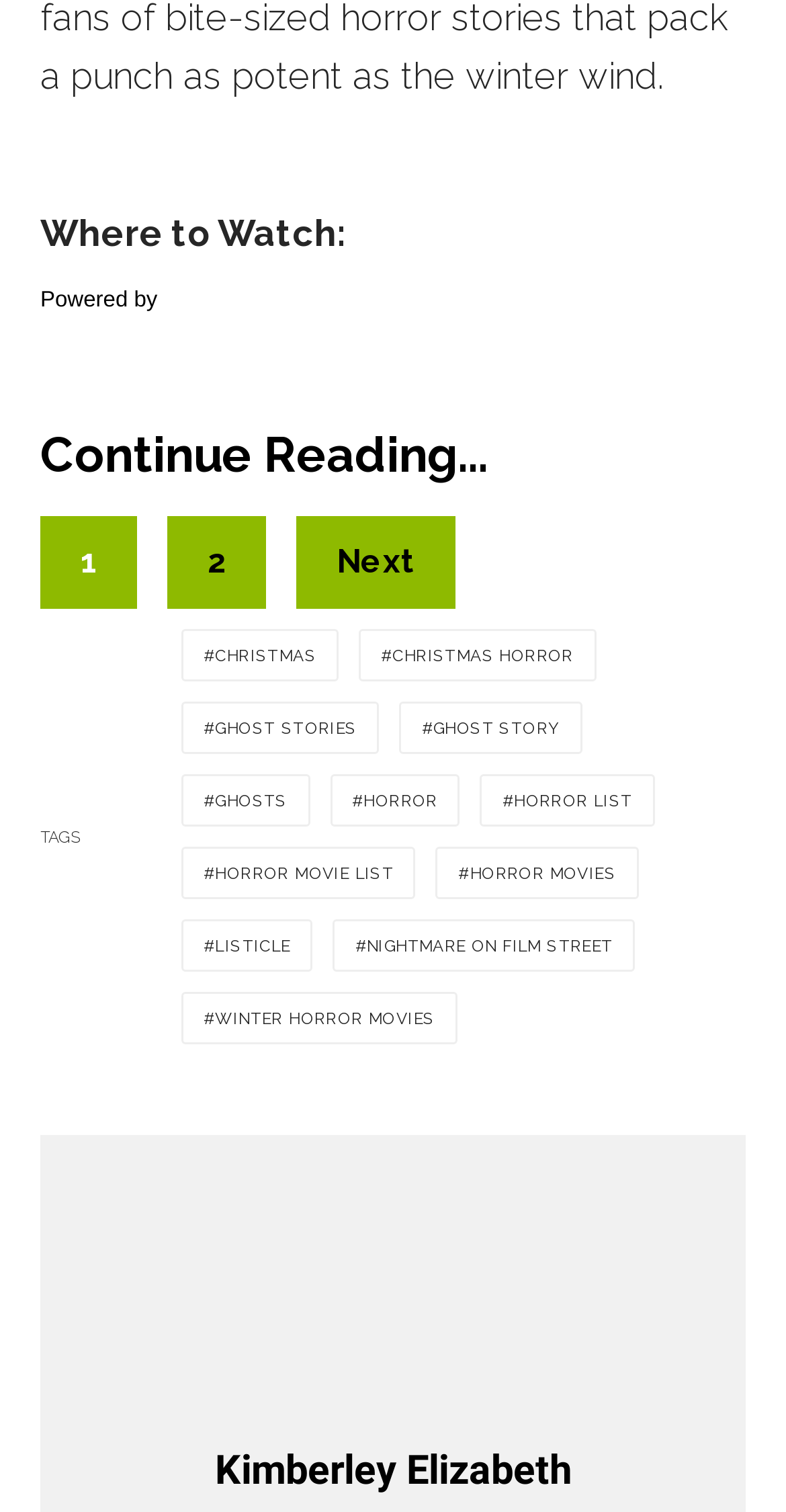Can you find the bounding box coordinates for the element that needs to be clicked to execute this instruction: "Go to 'Next' page"? The coordinates should be given as four float numbers between 0 and 1, i.e., [left, top, right, bottom].

[0.364, 0.356, 0.605, 0.384]